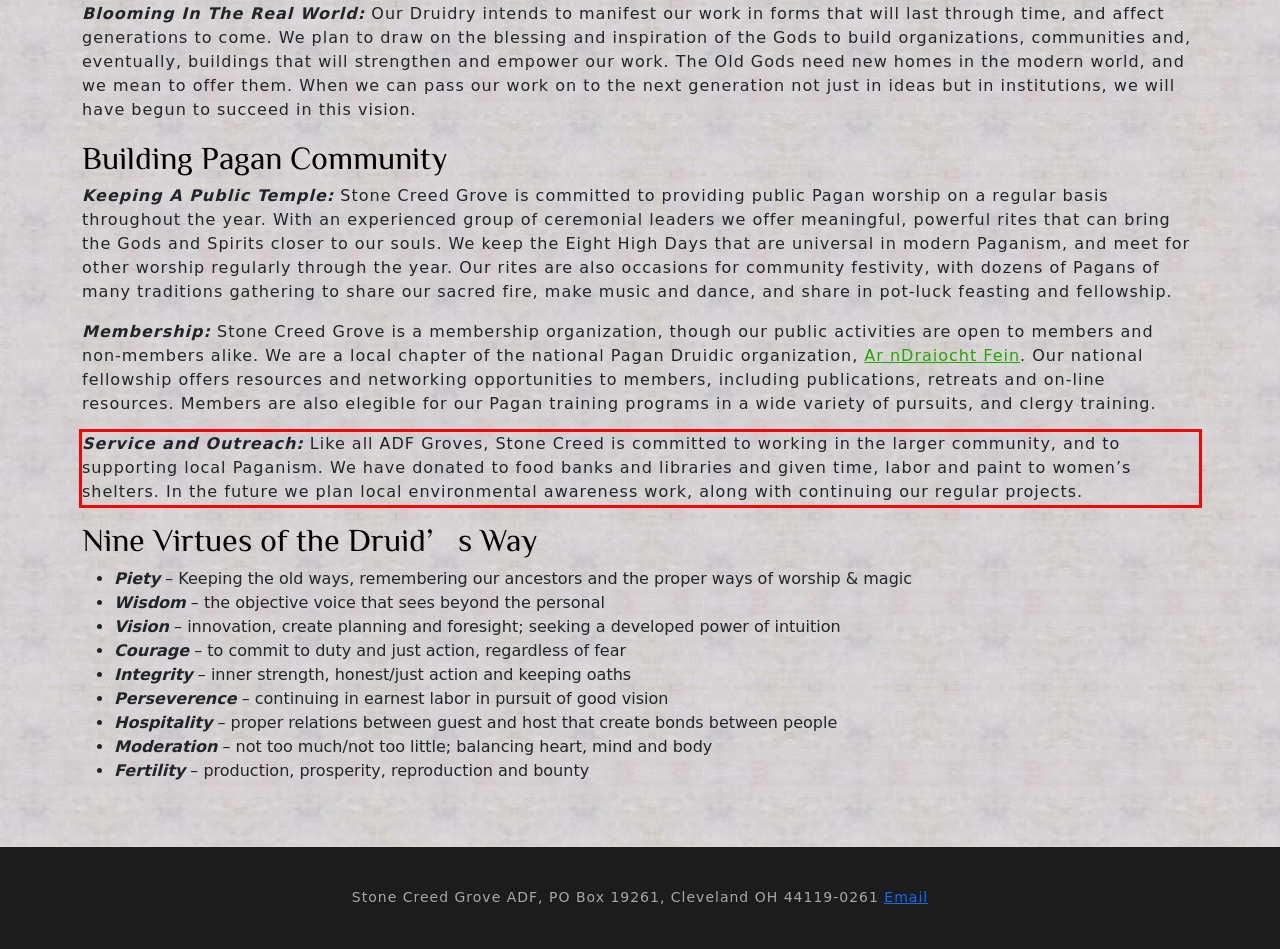Given a webpage screenshot, locate the red bounding box and extract the text content found inside it.

Service and Outreach: Like all ADF Groves, Stone Creed is committed to working in the larger community, and to supporting local Paganism. We have donated to food banks and libraries and given time, labor and paint to women’s shelters. In the future we plan local environmental awareness work, along with continuing our regular projects.